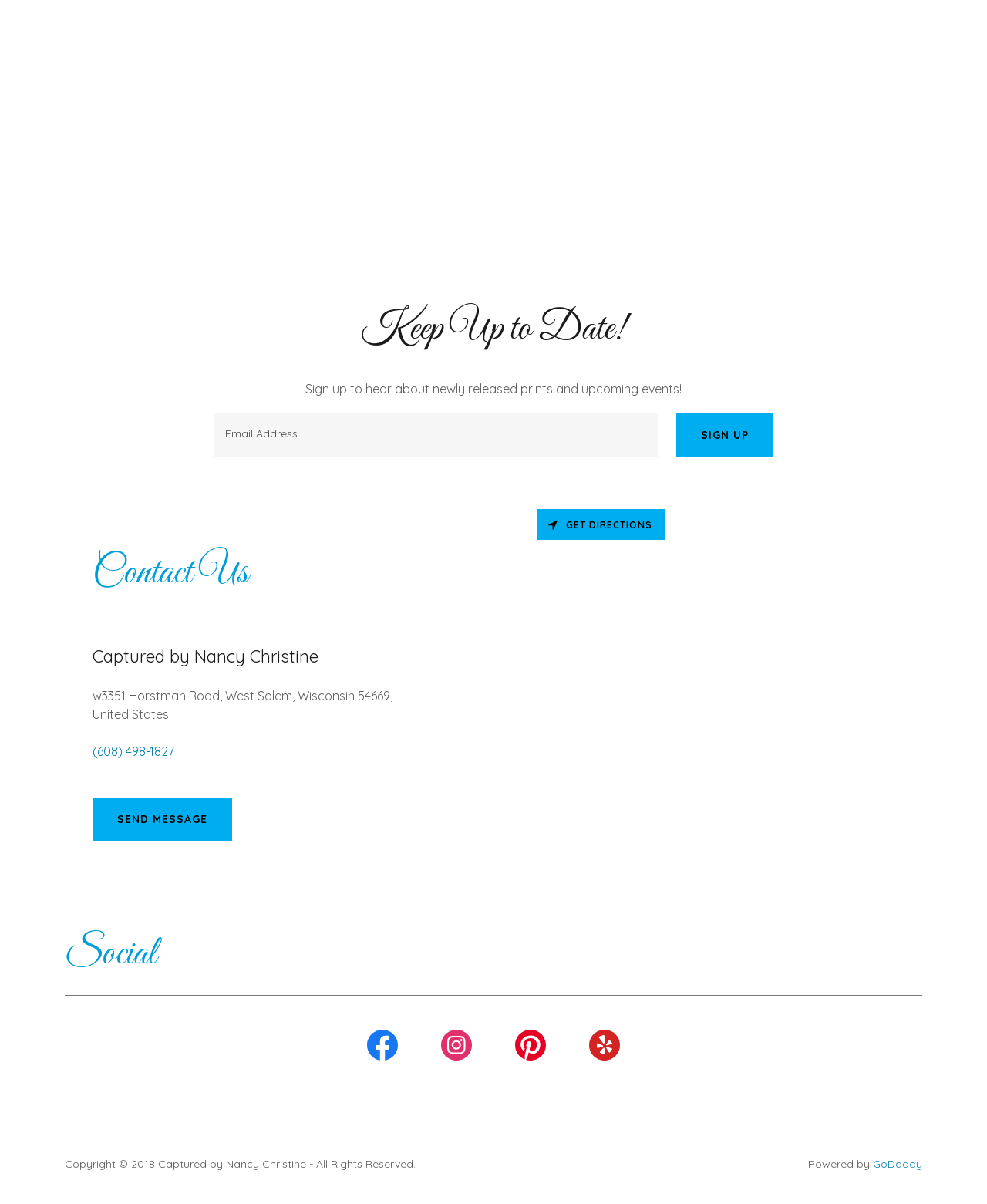Determine the bounding box for the UI element as described: "aria-label="Instagram Social Link"". The coordinates should be represented as four float numbers between 0 and 1, formatted as [left, top, right, bottom].

[0.425, 0.853, 0.5, 0.889]